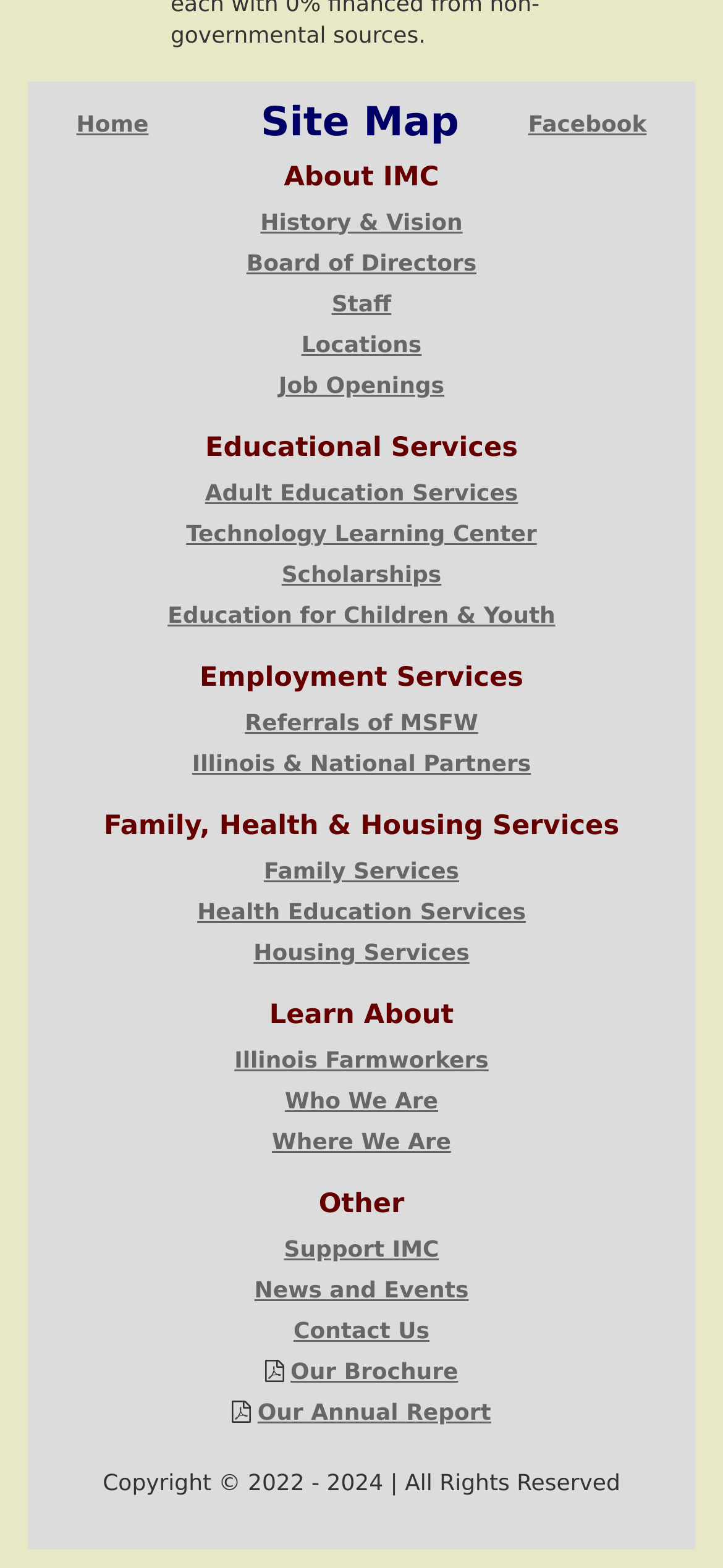Highlight the bounding box coordinates of the element you need to click to perform the following instruction: "View Job Openings."

[0.385, 0.238, 0.615, 0.254]